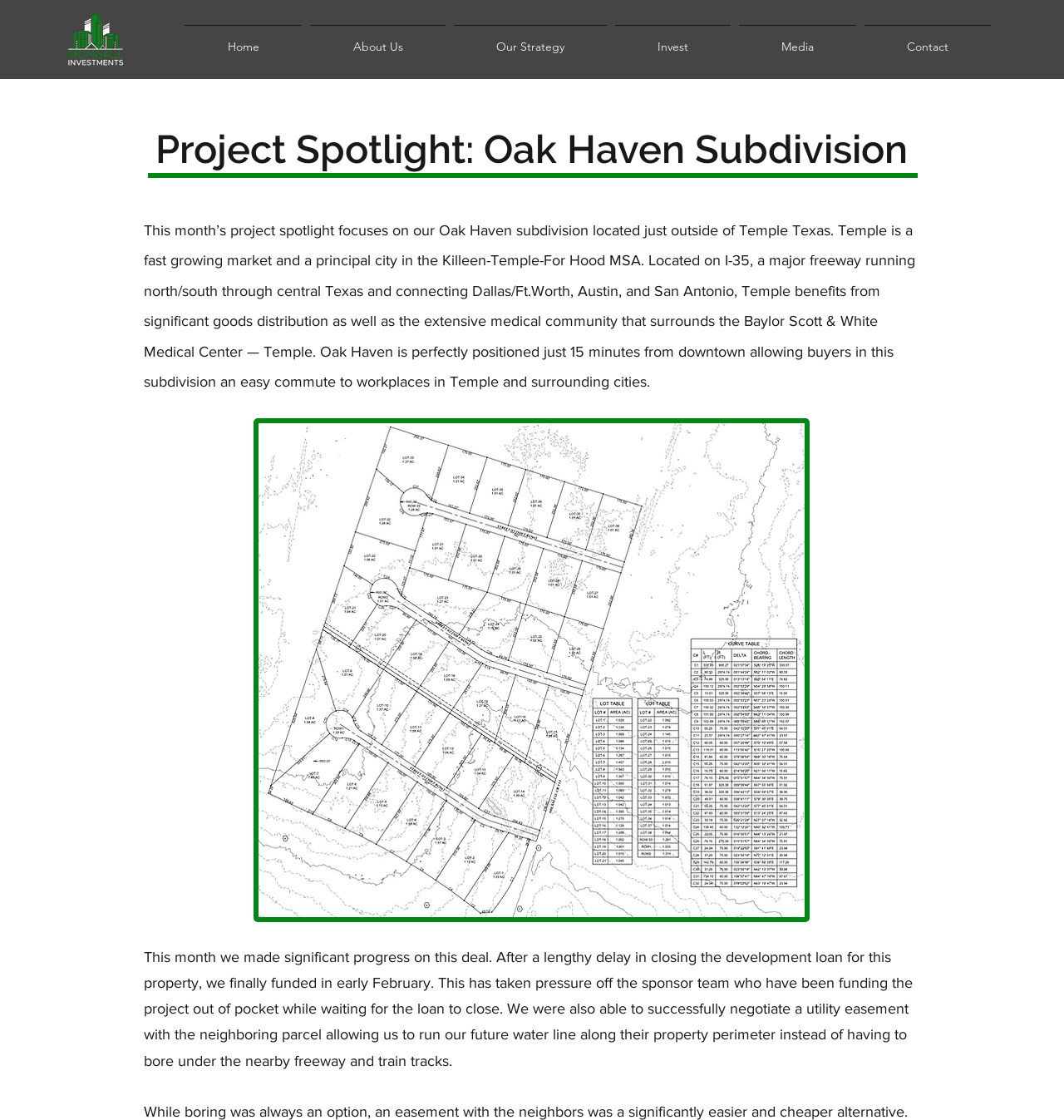How far is the Oak Haven Subdivision from downtown?
Look at the webpage screenshot and answer the question with a detailed explanation.

I determined the answer by reading the StaticText element that mentions 'Oak Haven is perfectly positioned just 15 minutes from downtown' which suggests that the distance from the Oak Haven Subdivision to downtown is 15 minutes.